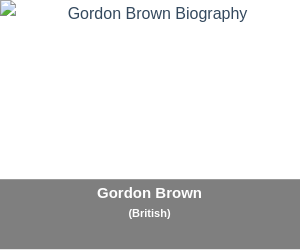Generate an in-depth description of the image you see.

The image titled "Gordon Brown Biography" prominently features a visual representation of Gordon Brown, along with his name displayed in bold letters underneath. Below the name, the term "(British)" indicates his nationality, providing context about his identity. The background is a light shade, which contrasts well with the darker text, ensuring clear readability. This image is part of a section dedicated to notable figures, likely highlighting their contributions and significance within British history.